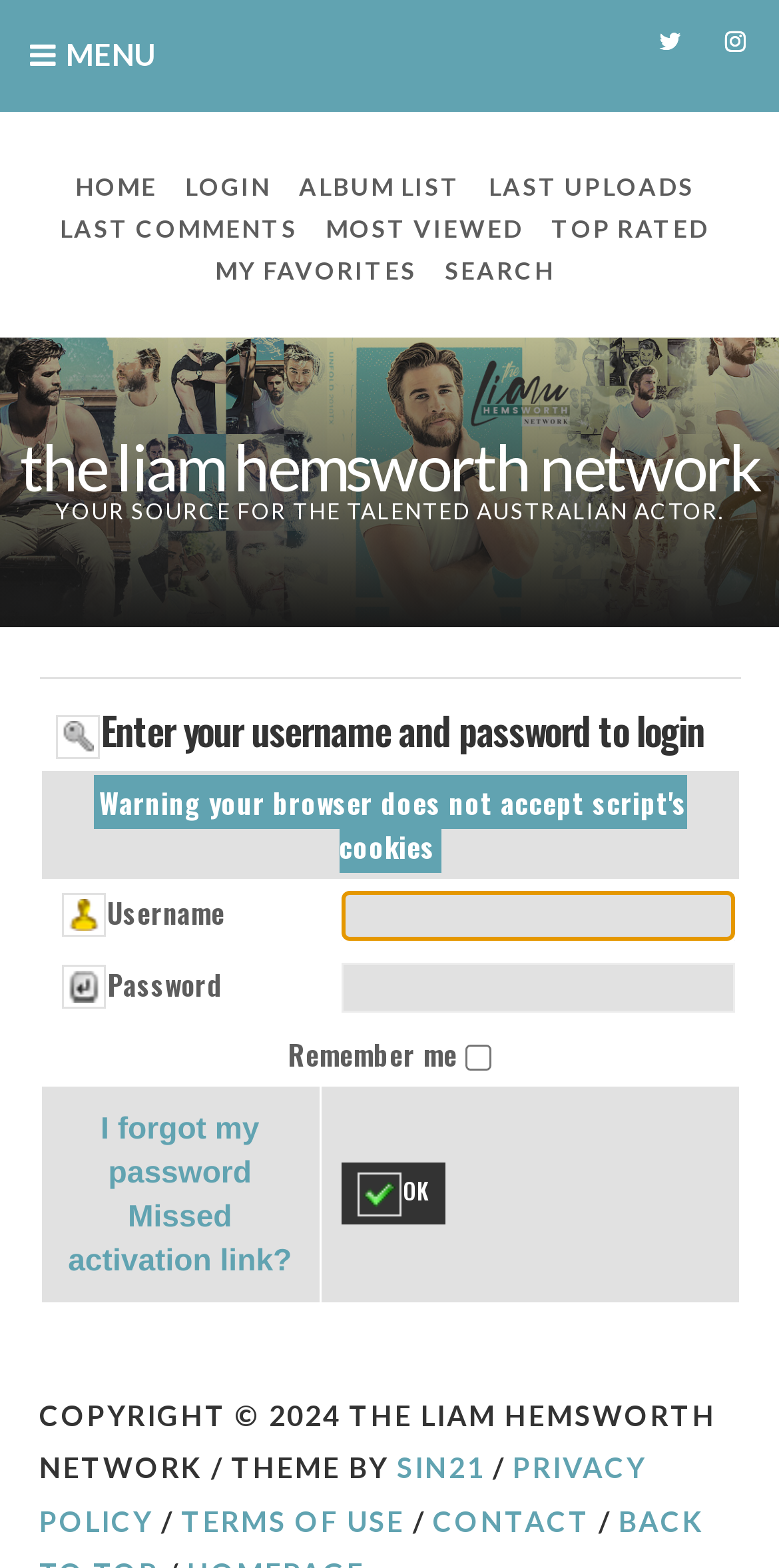Please determine the bounding box coordinates for the element that should be clicked to follow these instructions: "Enter username".

[0.438, 0.568, 0.942, 0.599]